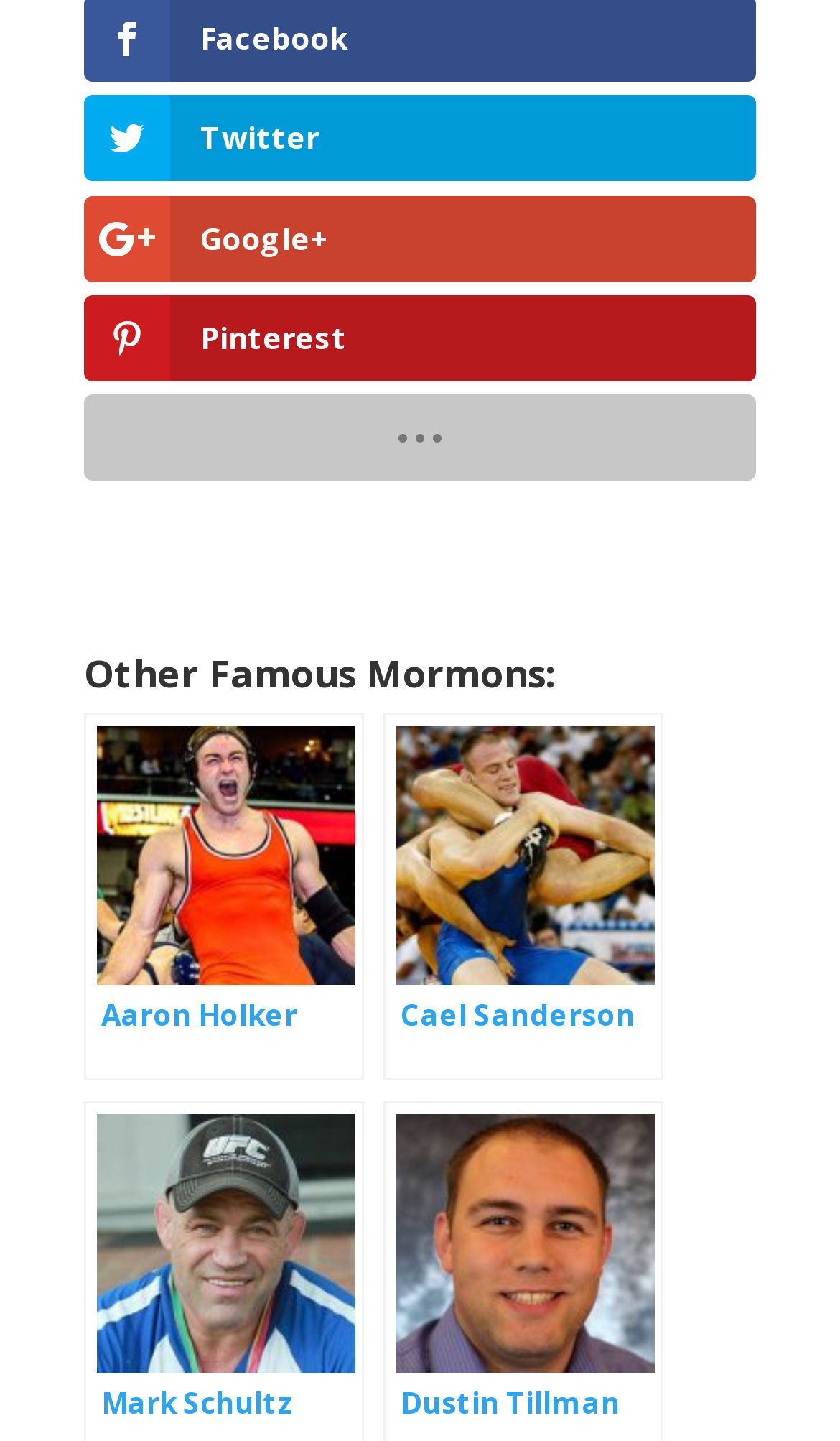With reference to the screenshot, provide a detailed response to the question below:
How many famous Mormons are listed?

I counted the number of links below the heading 'Other Famous Mormons:', which are Aaron Holker and Cael Sanderson. Therefore, there are 2 famous Mormons listed.